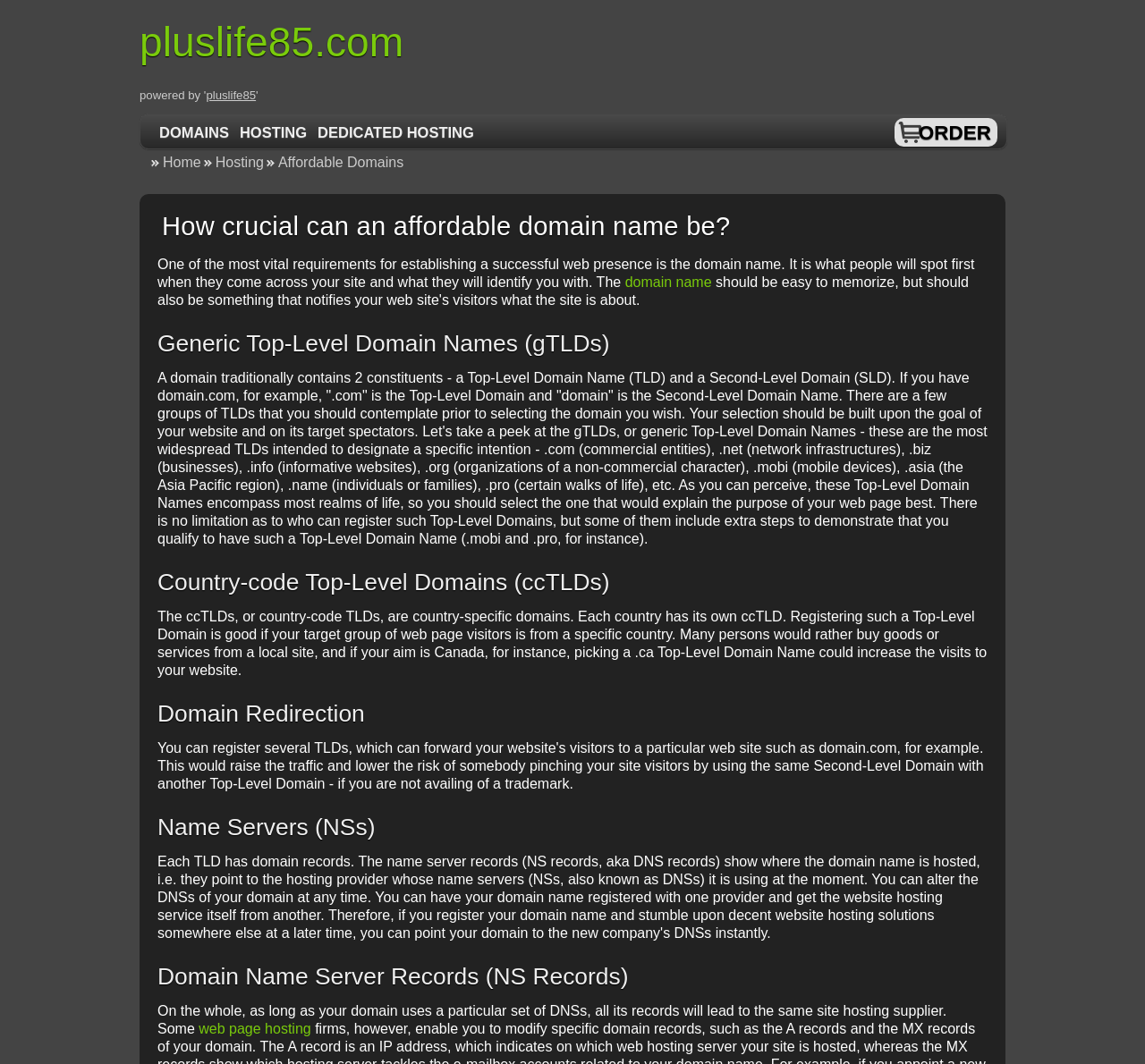Identify the bounding box coordinates for the UI element described as follows: Home. Use the format (top-left x, top-left y, bottom-right x, bottom-right y) and ensure all values are floating point numbers between 0 and 1.

[0.13, 0.145, 0.176, 0.16]